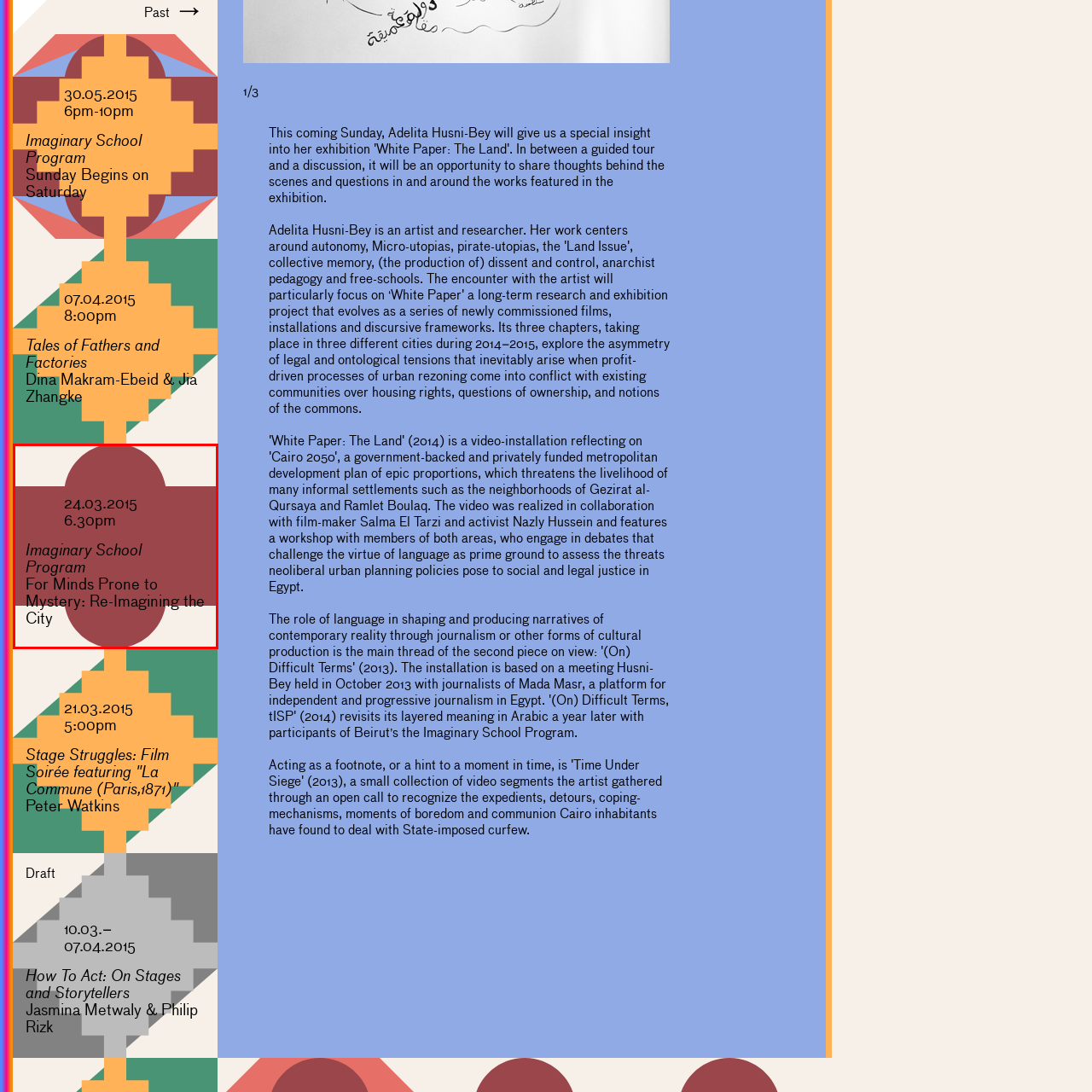What is the scheduled date of the event?
Consider the portion of the image within the red bounding box and answer the question as detailed as possible, referencing the visible details.

The caption provides the specific date and time of the event, which is March 24, 2015, at 6:30 PM.